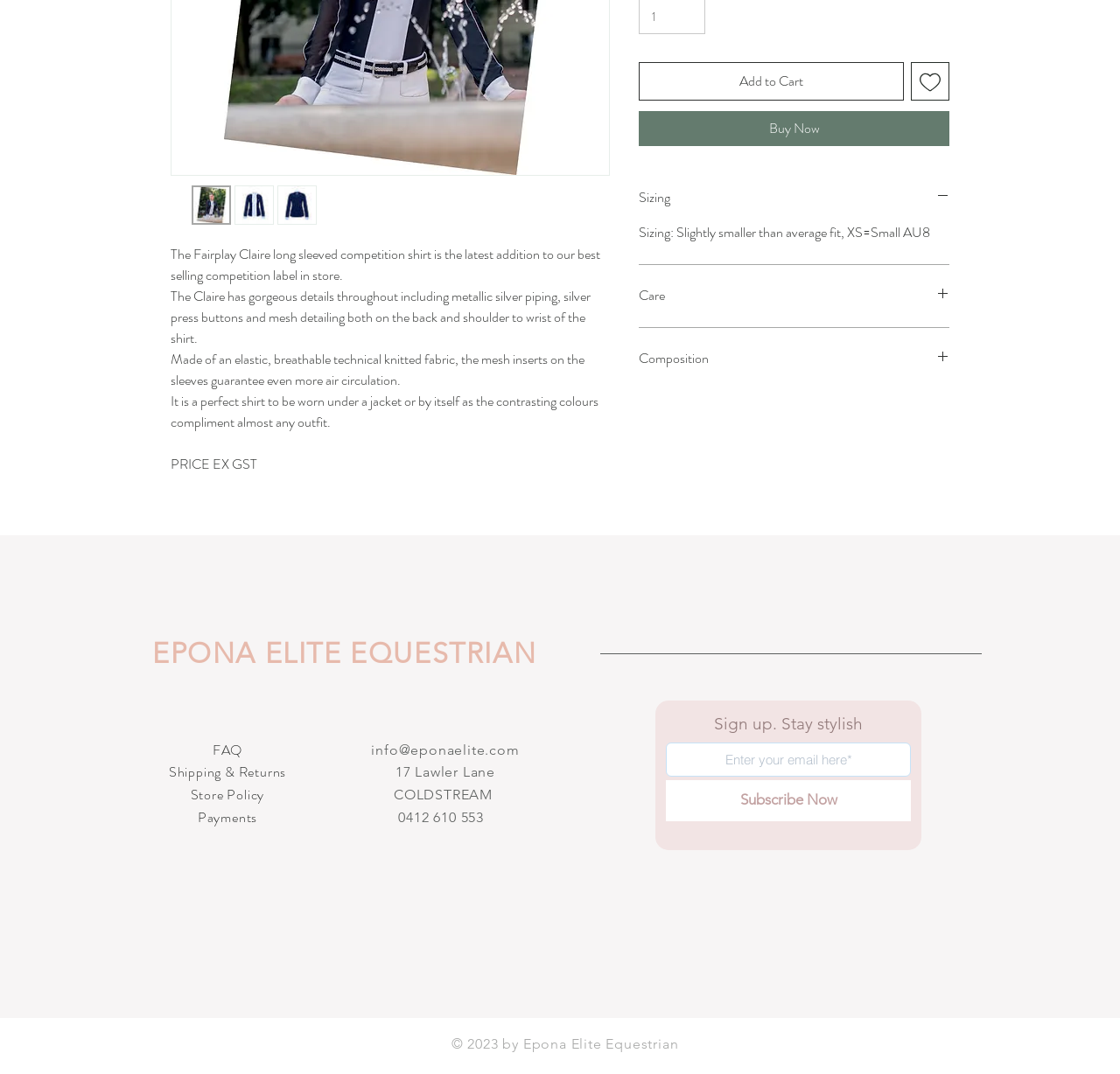Provide the bounding box coordinates of the HTML element this sentence describes: "Add to Cart". The bounding box coordinates consist of four float numbers between 0 and 1, i.e., [left, top, right, bottom].

[0.57, 0.058, 0.807, 0.094]